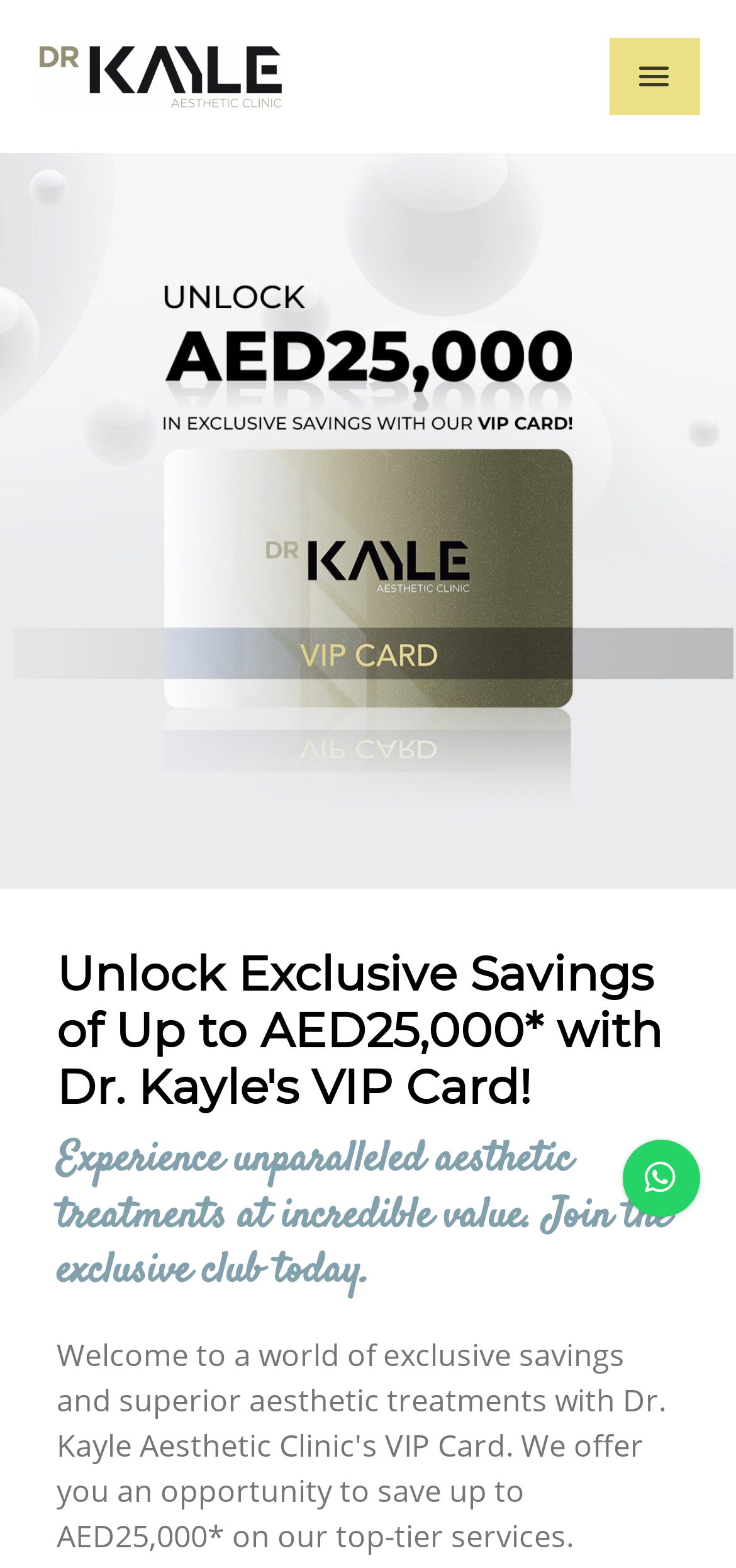Provide the bounding box for the UI element matching this description: "parent_node: SERVICES".

[0.828, 0.024, 0.95, 0.074]